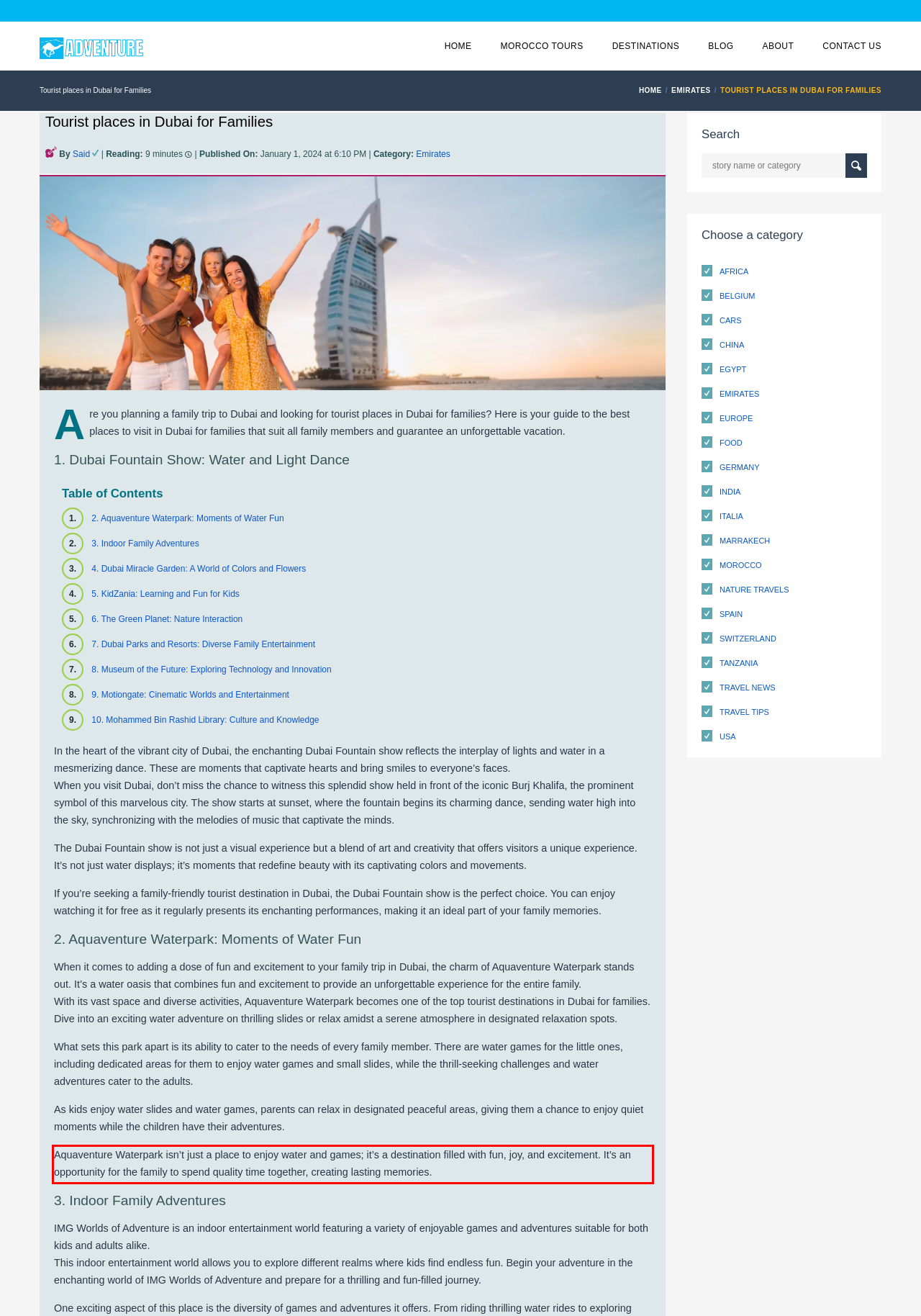Please perform OCR on the text content within the red bounding box that is highlighted in the provided webpage screenshot.

Aquaventure Waterpark isn’t just a place to enjoy water and games; it’s a destination filled with fun, joy, and excitement. It’s an opportunity for the family to spend quality time together, creating lasting memories.